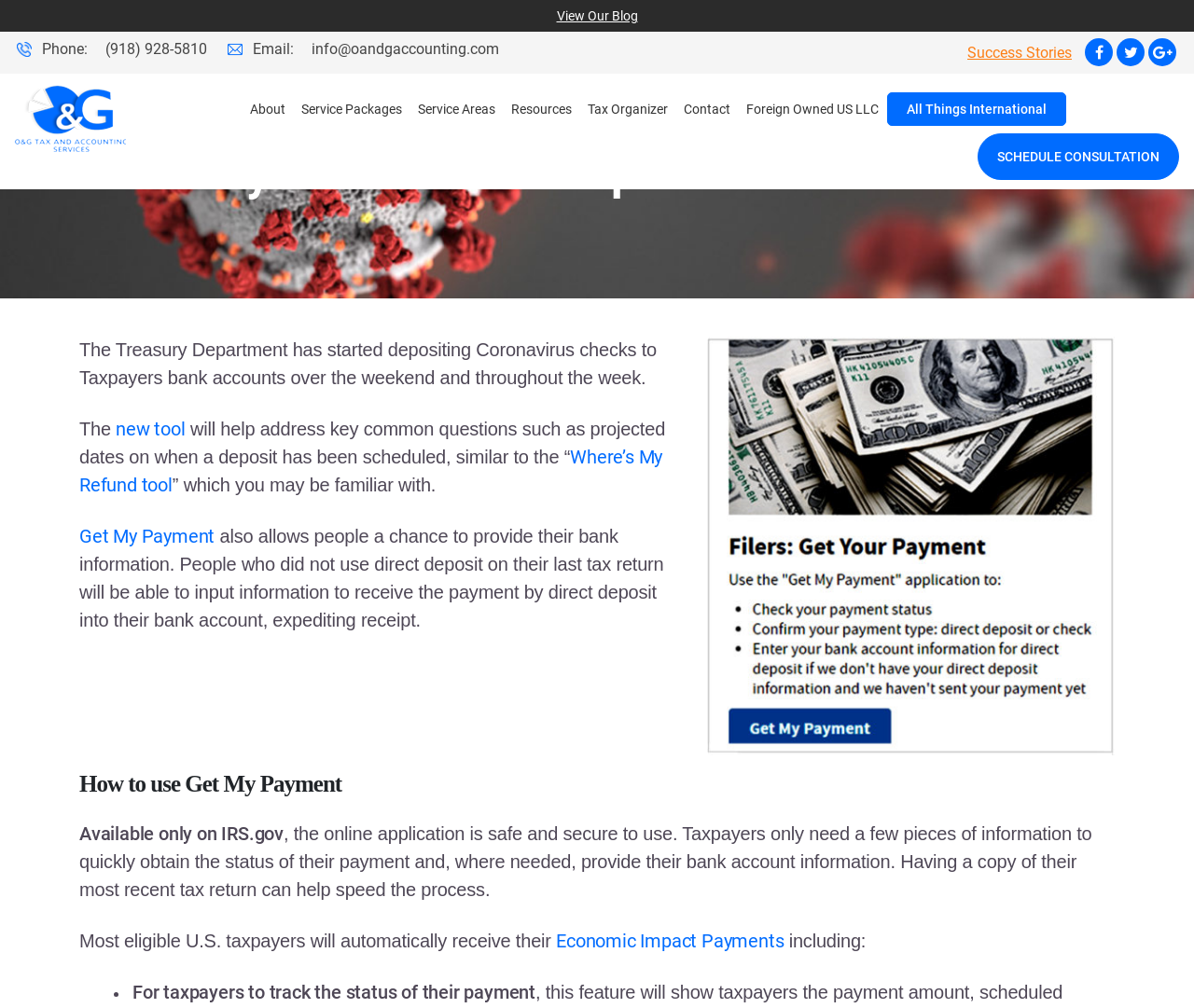Please locate the bounding box coordinates of the element that needs to be clicked to achieve the following instruction: "Check the payment date and update bank details". The coordinates should be four float numbers between 0 and 1, i.e., [left, top, right, bottom].

[0.097, 0.414, 0.155, 0.437]